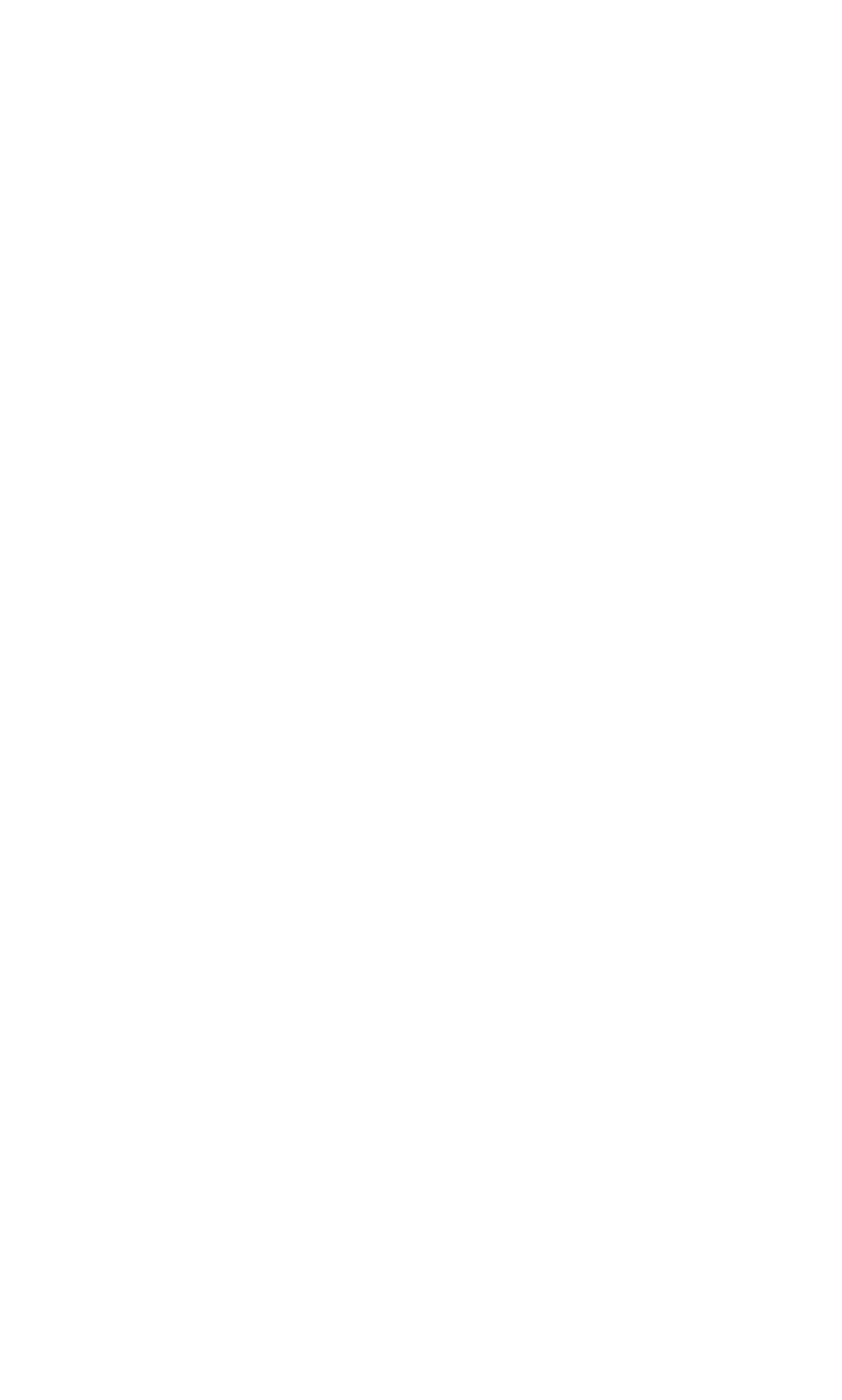Please provide the bounding box coordinates for the UI element as described: "aria-label="Open menu"". The coordinates must be four floats between 0 and 1, represented as [left, top, right, bottom].

None